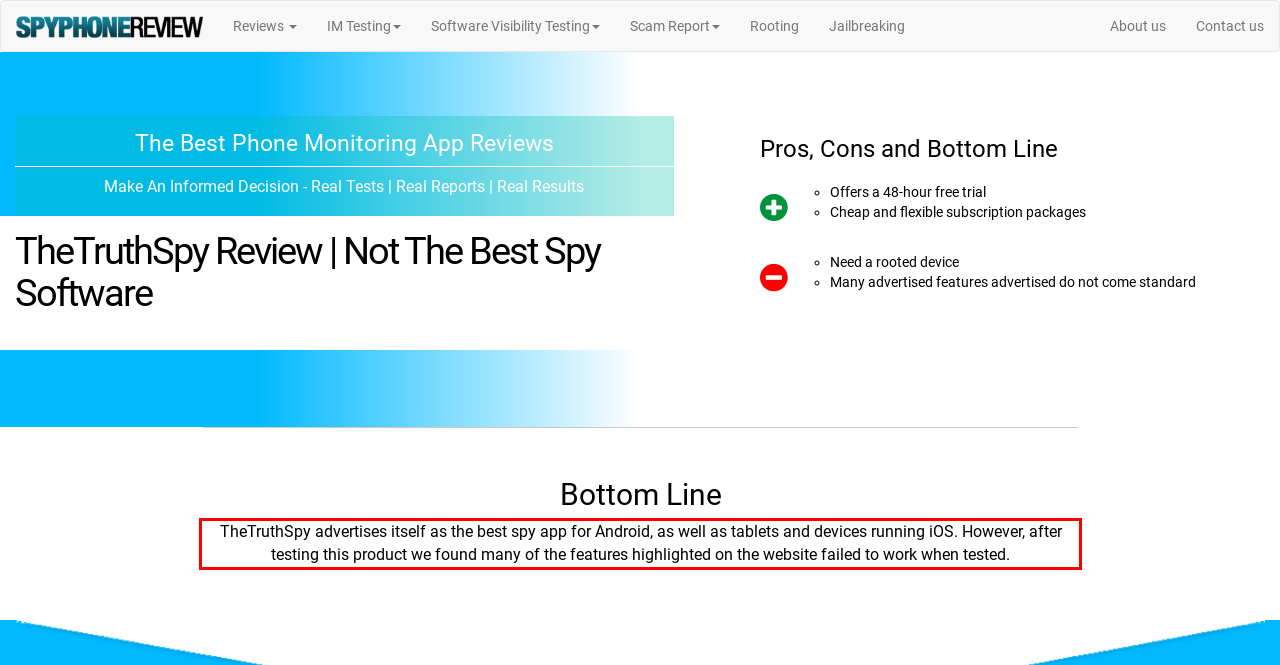View the screenshot of the webpage and identify the UI element surrounded by a red bounding box. Extract the text contained within this red bounding box.

TheTruthSpy advertises itself as the best spy app for Android, as well as tablets and devices running iOS. However, after testing this product we found many of the features highlighted on the website failed to work when tested.